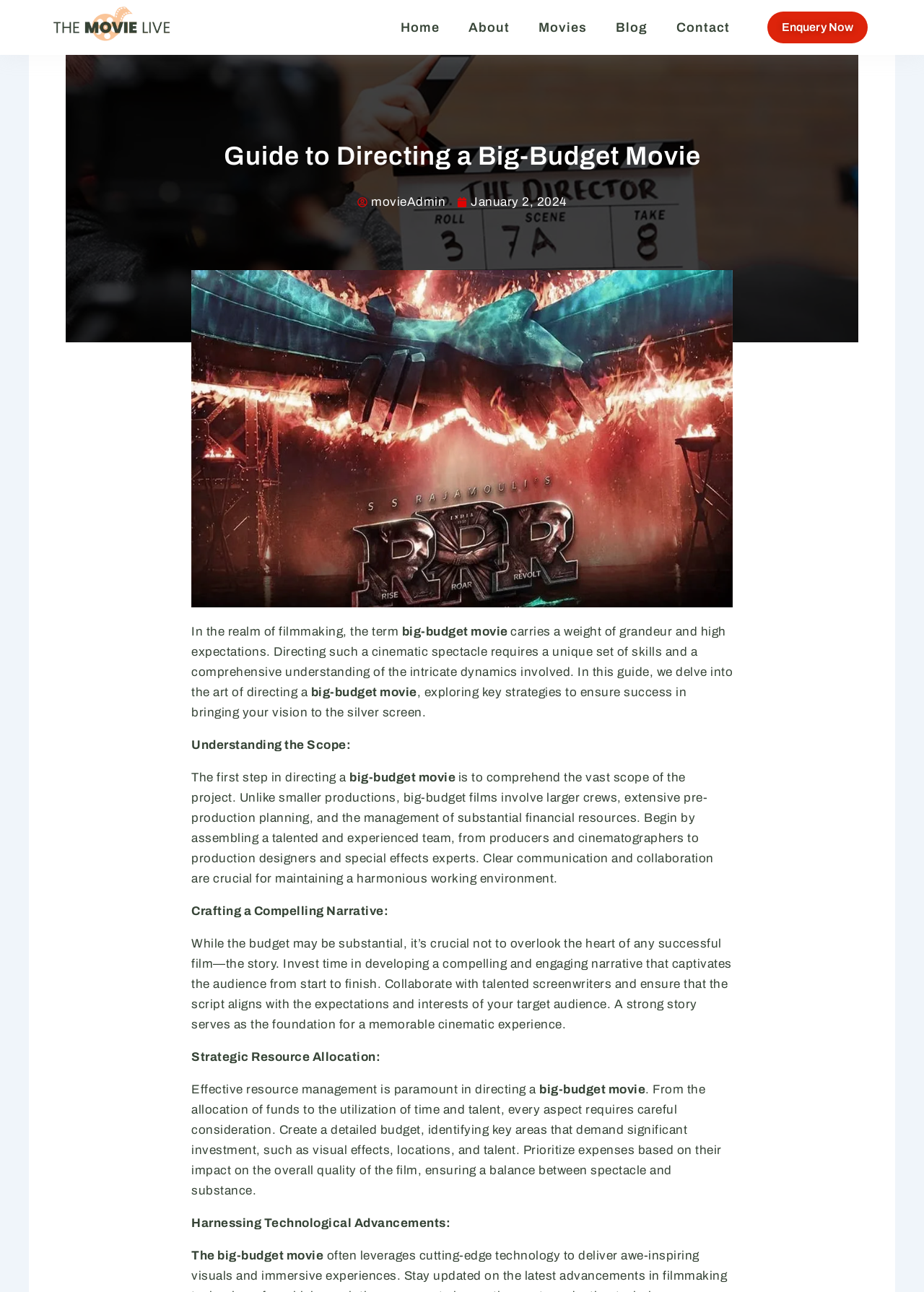Determine the bounding box coordinates of the region to click in order to accomplish the following instruction: "Click the link to read about how artificial intelligence will benefit human society". Provide the coordinates as four float numbers between 0 and 1, specifically [left, top, right, bottom].

None